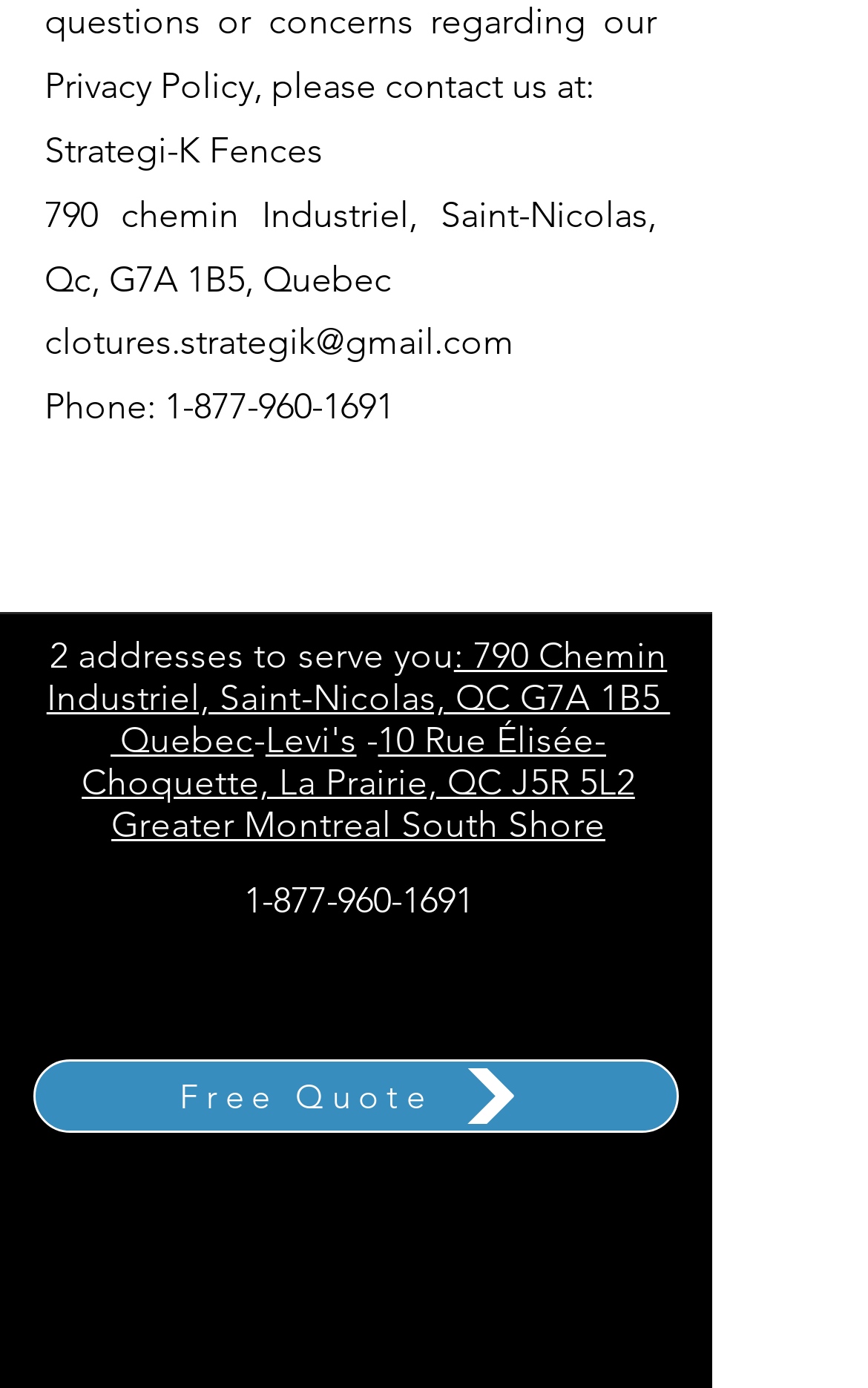Answer the following query concisely with a single word or phrase:
How many addresses are provided?

2